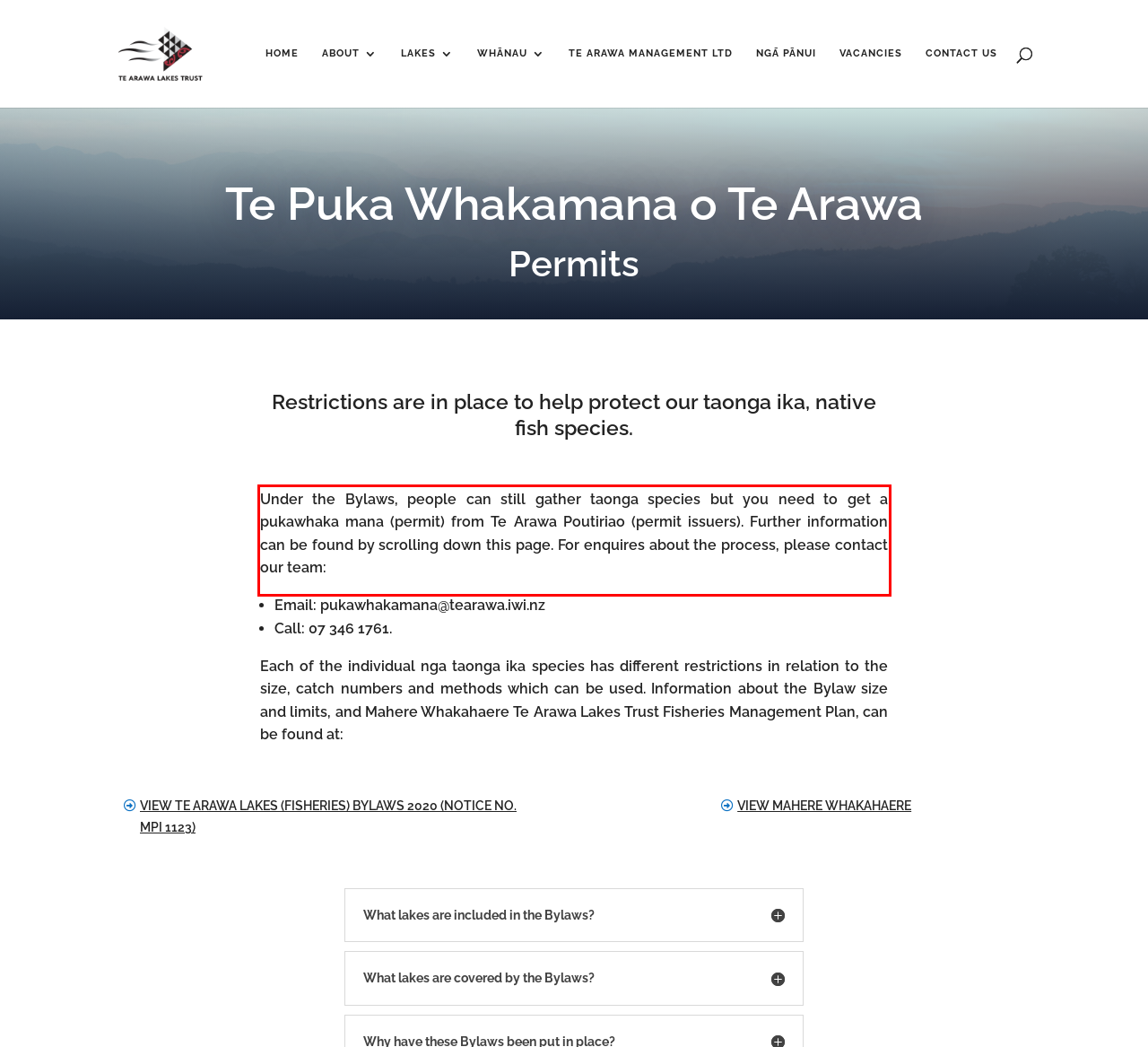Examine the webpage screenshot and use OCR to obtain the text inside the red bounding box.

Under the Bylaws, people can still gather taonga species but you need to get a pukawhaka mana (permit) from Te Arawa Poutiriao (permit issuers). Further information can be found by scrolling down this page. For enquires about the process, please contact our team: